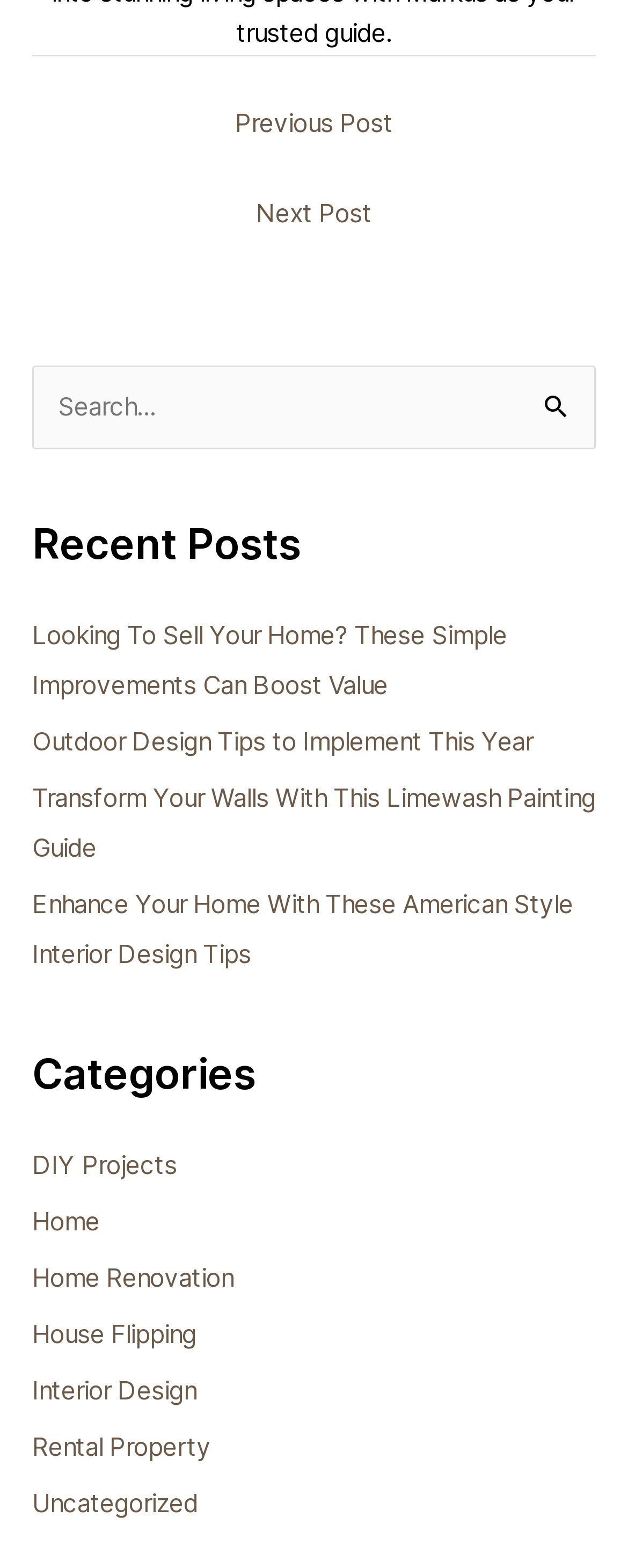Please pinpoint the bounding box coordinates for the region I should click to adhere to this instruction: "Browse DIY projects".

[0.051, 0.734, 0.282, 0.753]